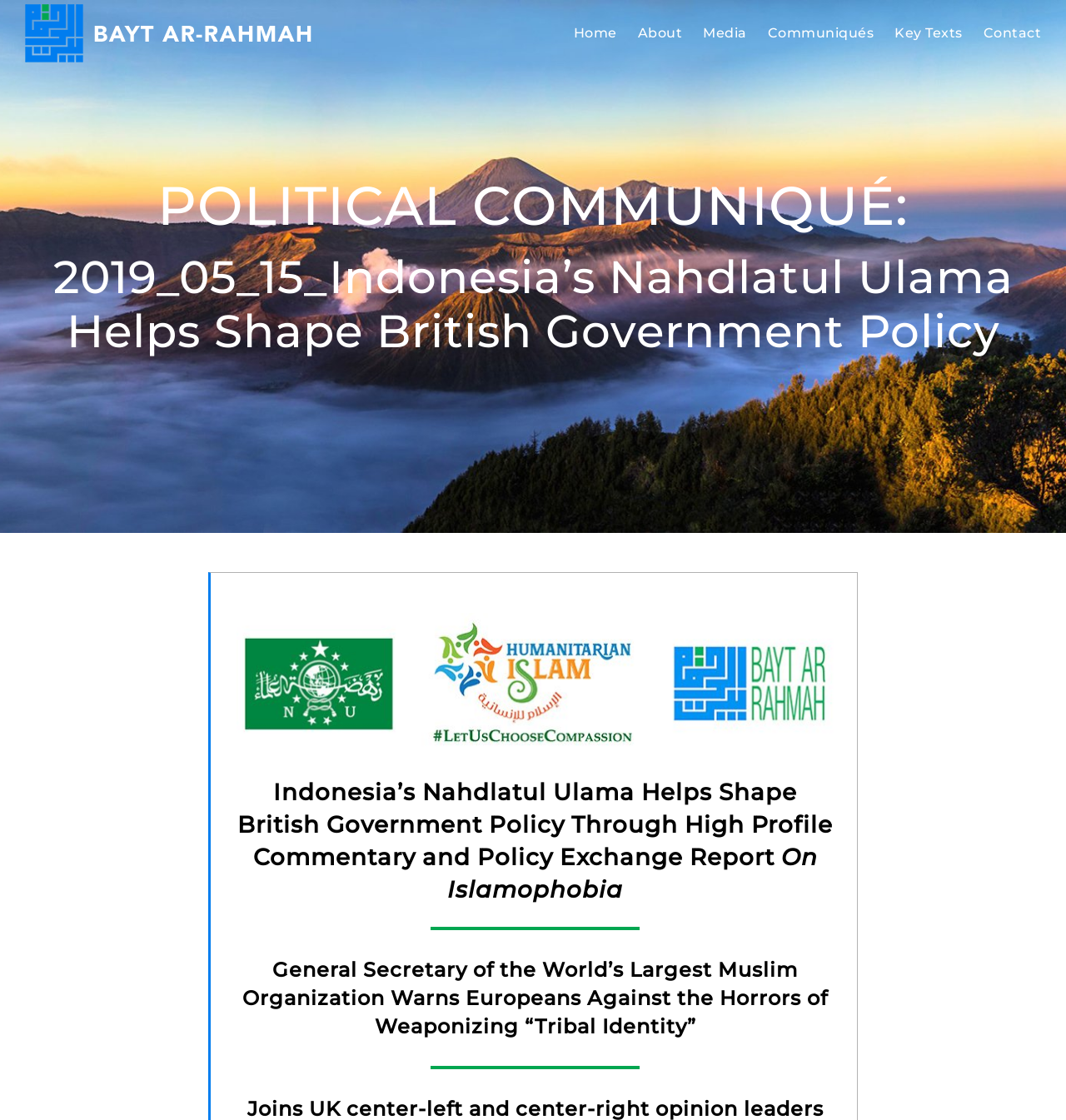What is the name of the organization's logo?
Please provide a single word or phrase in response based on the screenshot.

Bayt ar-Rahmah / Home of Divine Grace Logo